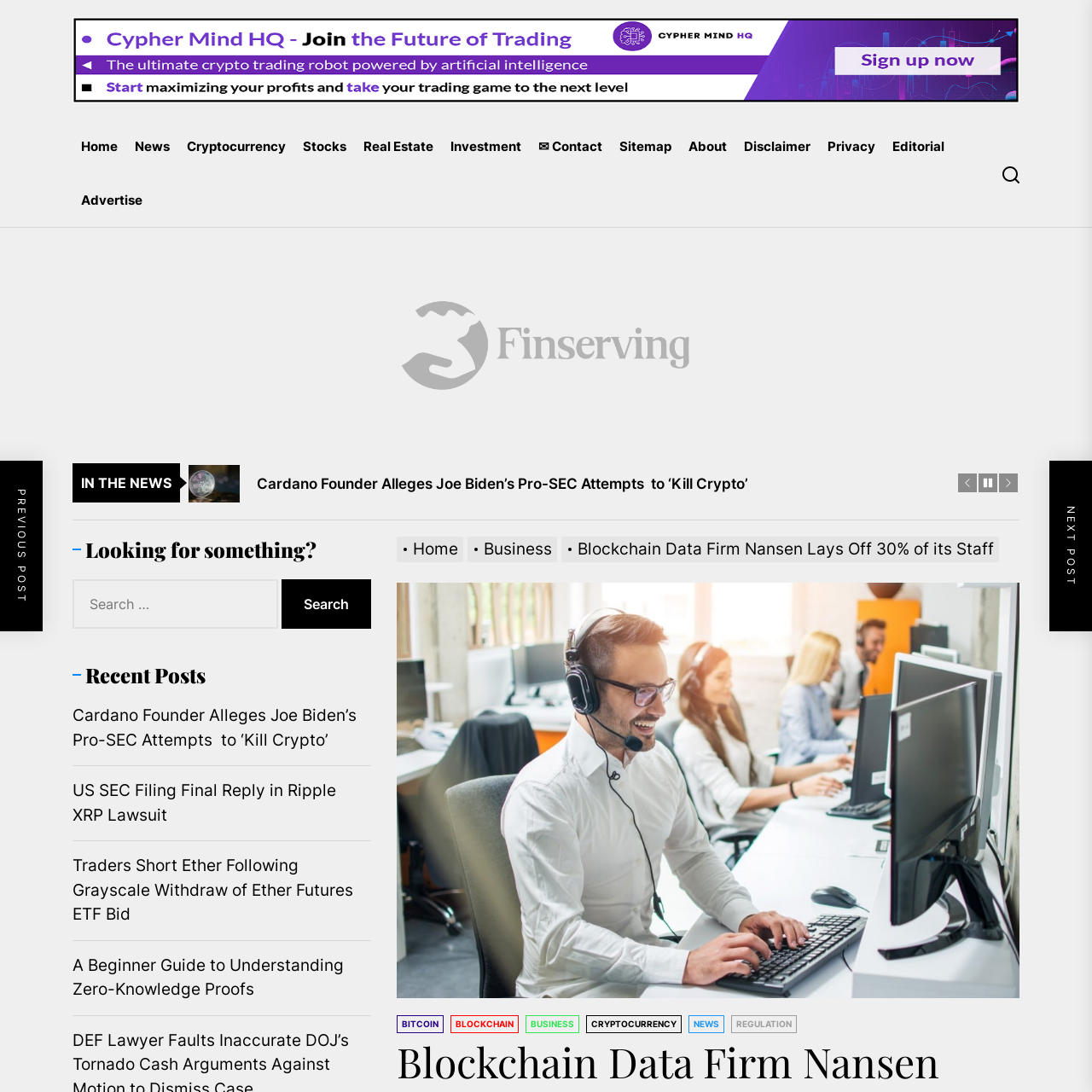Provide an in-depth description of the image within the red bounding box.

The image is designed as part of a media layout for an online article titled "Blockchain Data Firm Nansen Lays Off 30% of its Staff." It prominently features a relevant graphical element, contributing to the visual narrative surrounding the topic of the layoffs within the cryptocurrency industry. Positioned within the header of the webpage, the image is likely intended to capture the reader's attention and provide a visual anchor to the associated content, facilitating a deeper engagement with the article's subject matter.